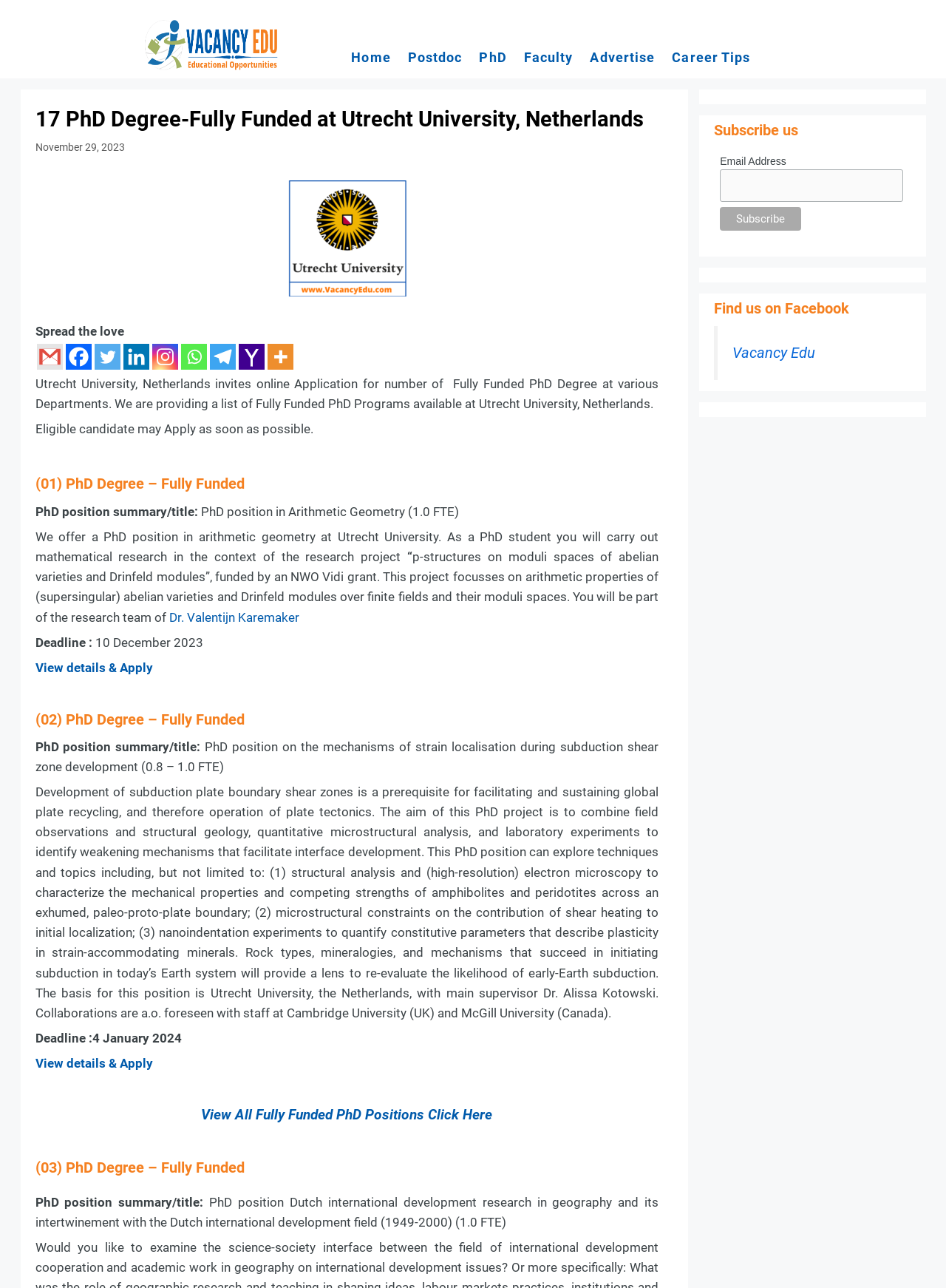Identify the coordinates of the bounding box for the element described below: "Dr. Valentijn Karemaker". Return the coordinates as four float numbers between 0 and 1: [left, top, right, bottom].

[0.179, 0.473, 0.319, 0.485]